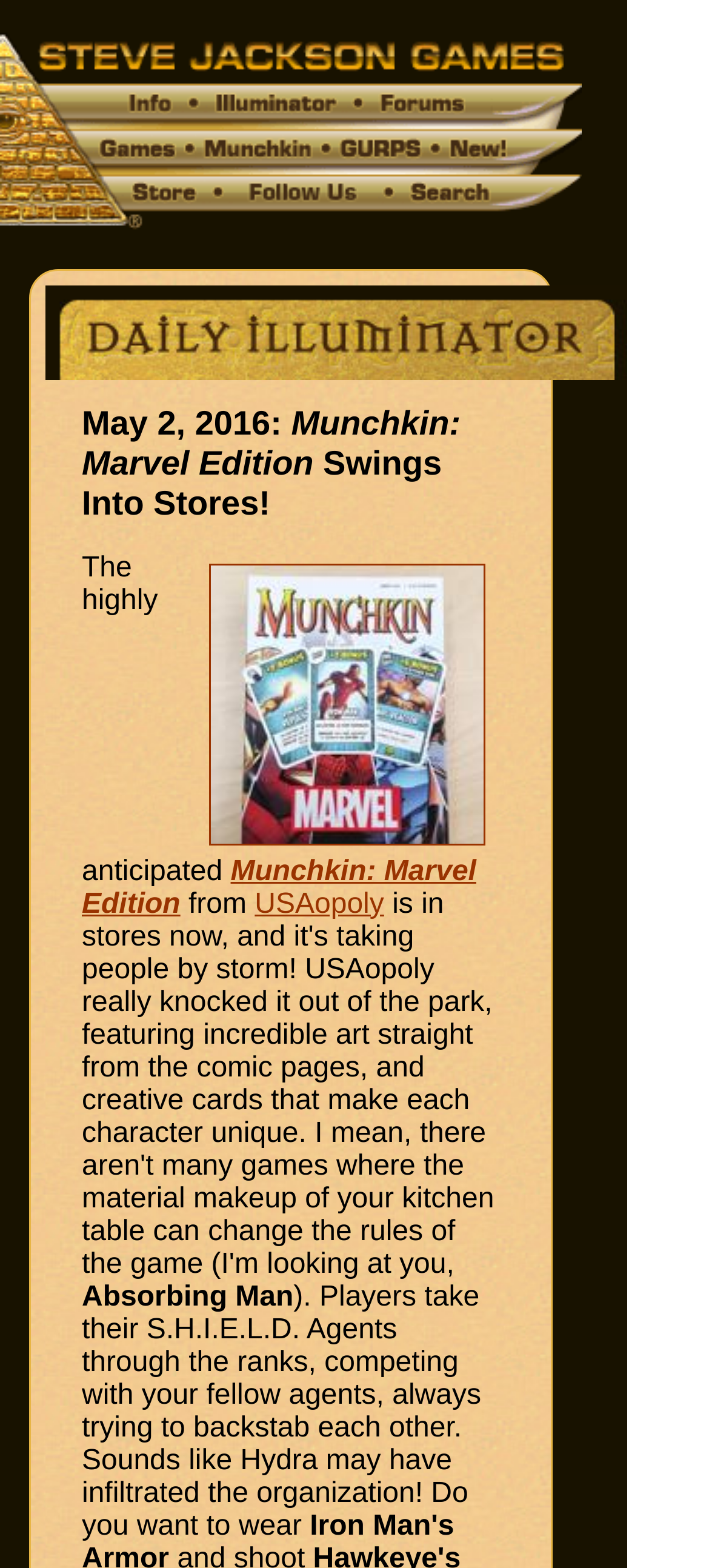What is the name of the Marvel Edition game?
Look at the image and respond with a one-word or short phrase answer.

Munchkin: Marvel Edition